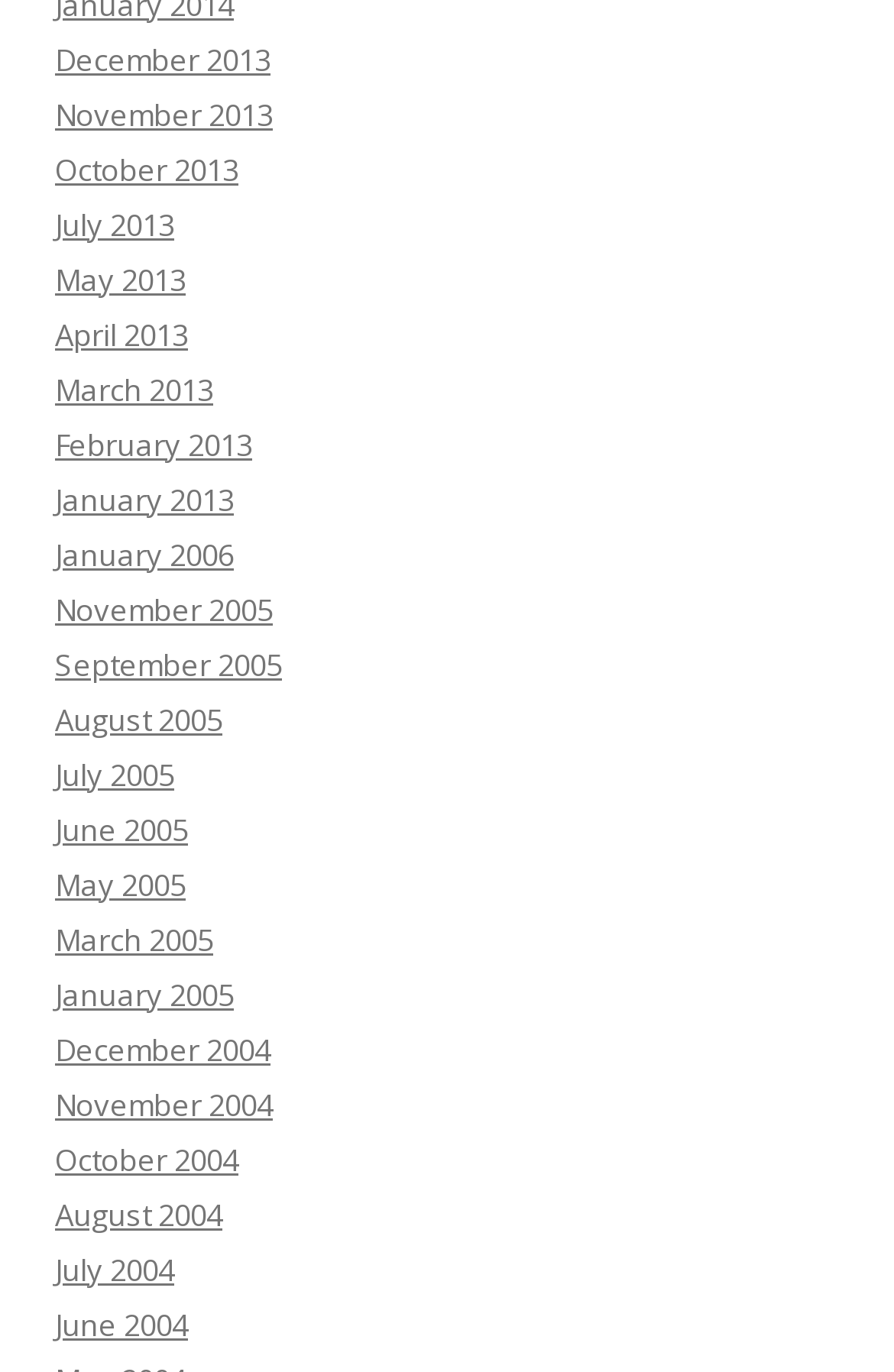How many years are represented in the links?
Answer the question with a thorough and detailed explanation.

I examined the list of links and found that there are links representing months from 2004 to 2013, which means there are 10 years represented in the links.